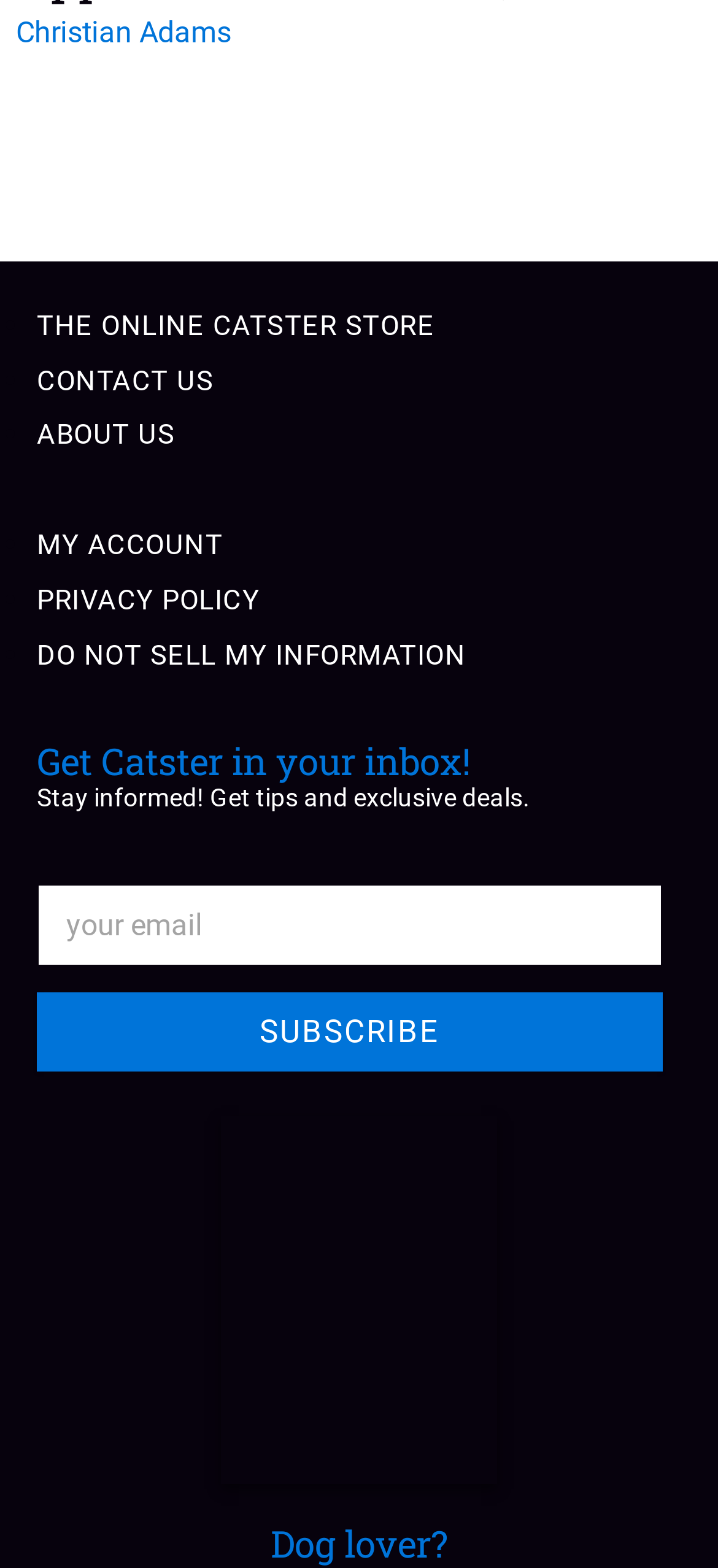What is the name of the online store?
Using the details shown in the screenshot, provide a comprehensive answer to the question.

The online store's name can be found in the navigation menu, which is a list of links at the top of the page. The second link in the list is 'THE ONLINE CATSTER STORE', which suggests that it is the name of the online store.